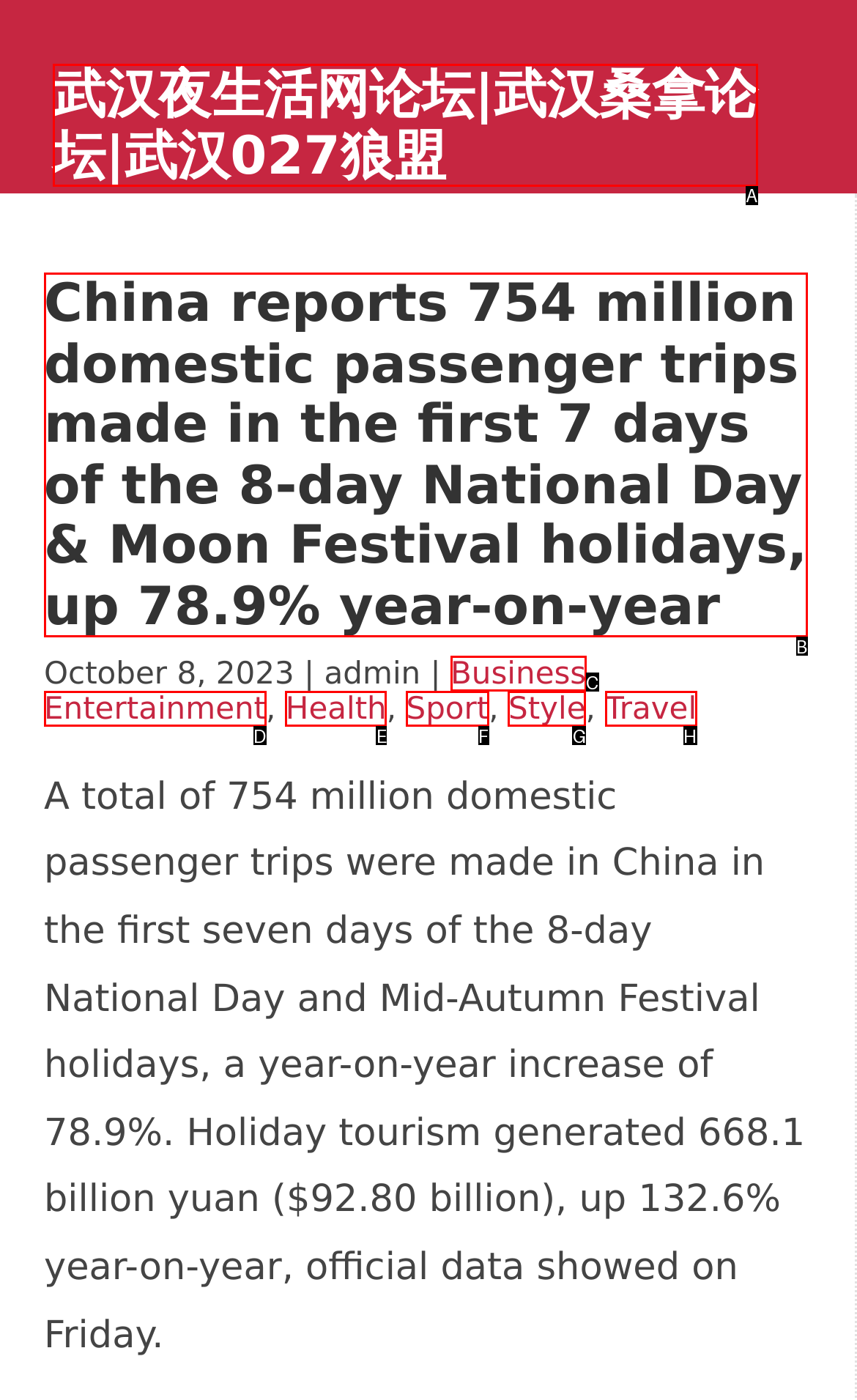Tell me which letter I should select to achieve the following goal: Click on the '武汉夜生活网论坛|武汉桑拿论坛|武汉027狼盟' link
Answer with the corresponding letter from the provided options directly.

A